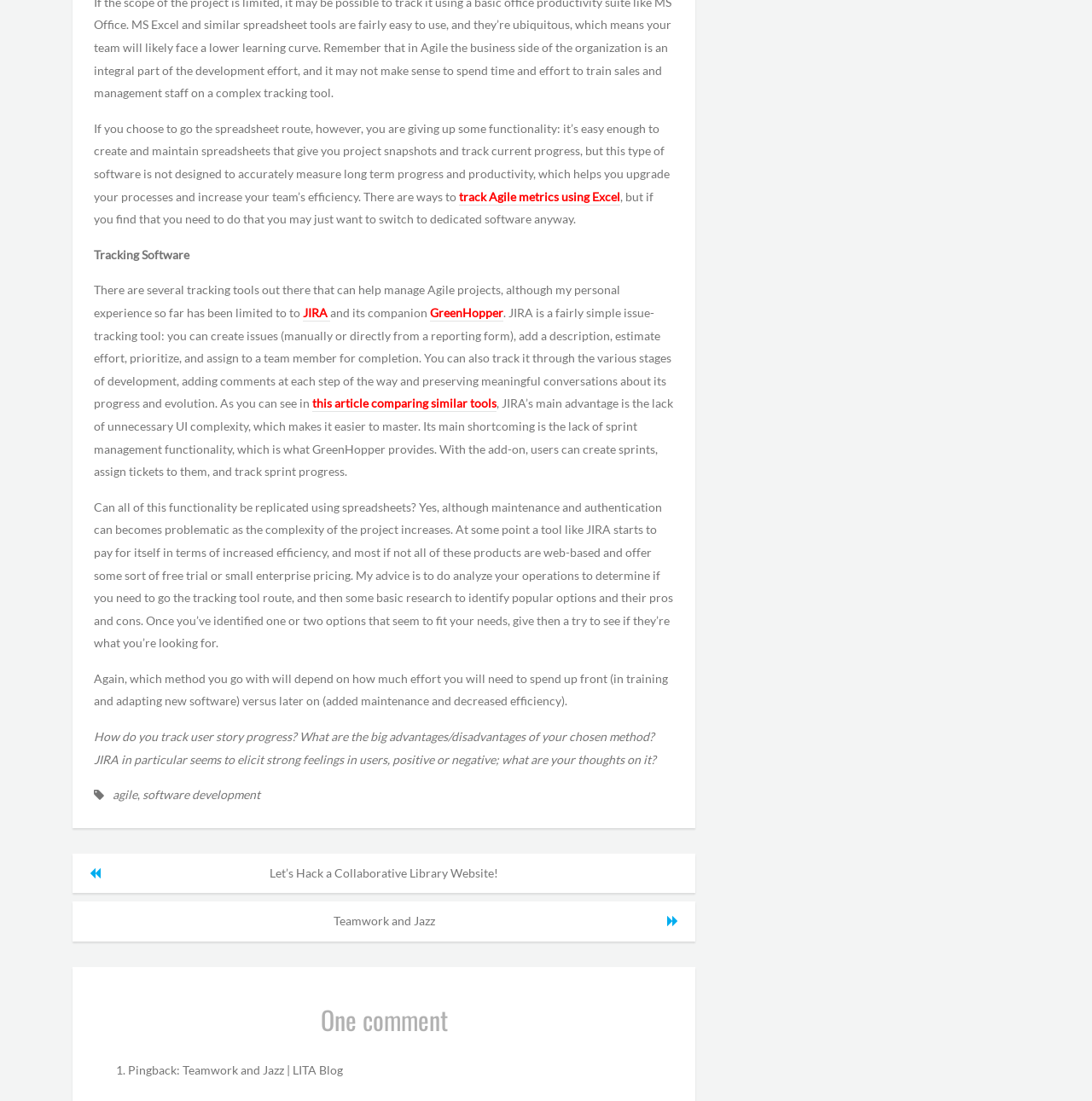Respond to the following question with a brief word or phrase:
How many links are in the footer section?

3